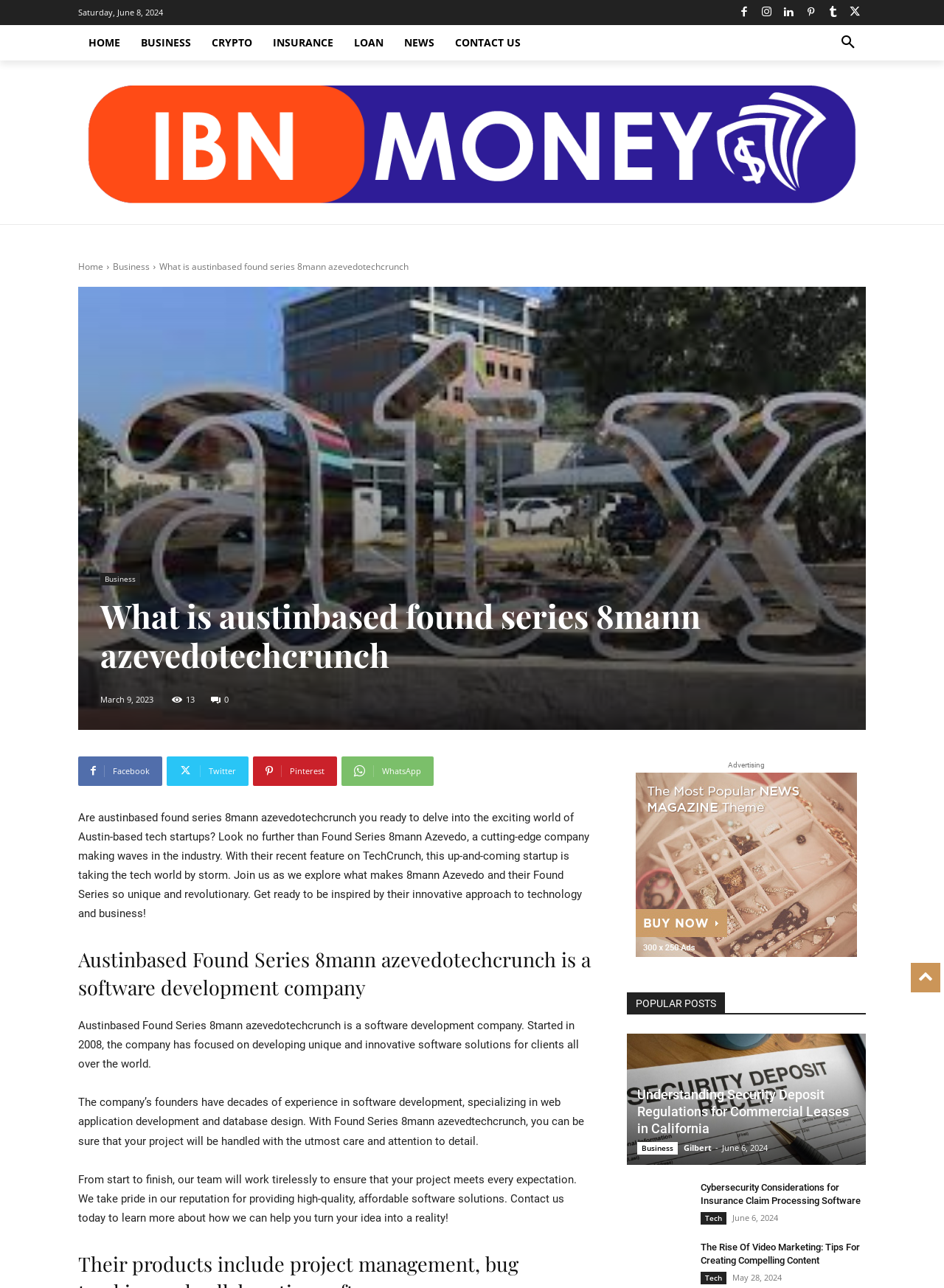Determine the bounding box coordinates of the clickable element to achieve the following action: 'Visit the 'BUSINESS' page'. Provide the coordinates as four float values between 0 and 1, formatted as [left, top, right, bottom].

[0.138, 0.019, 0.213, 0.047]